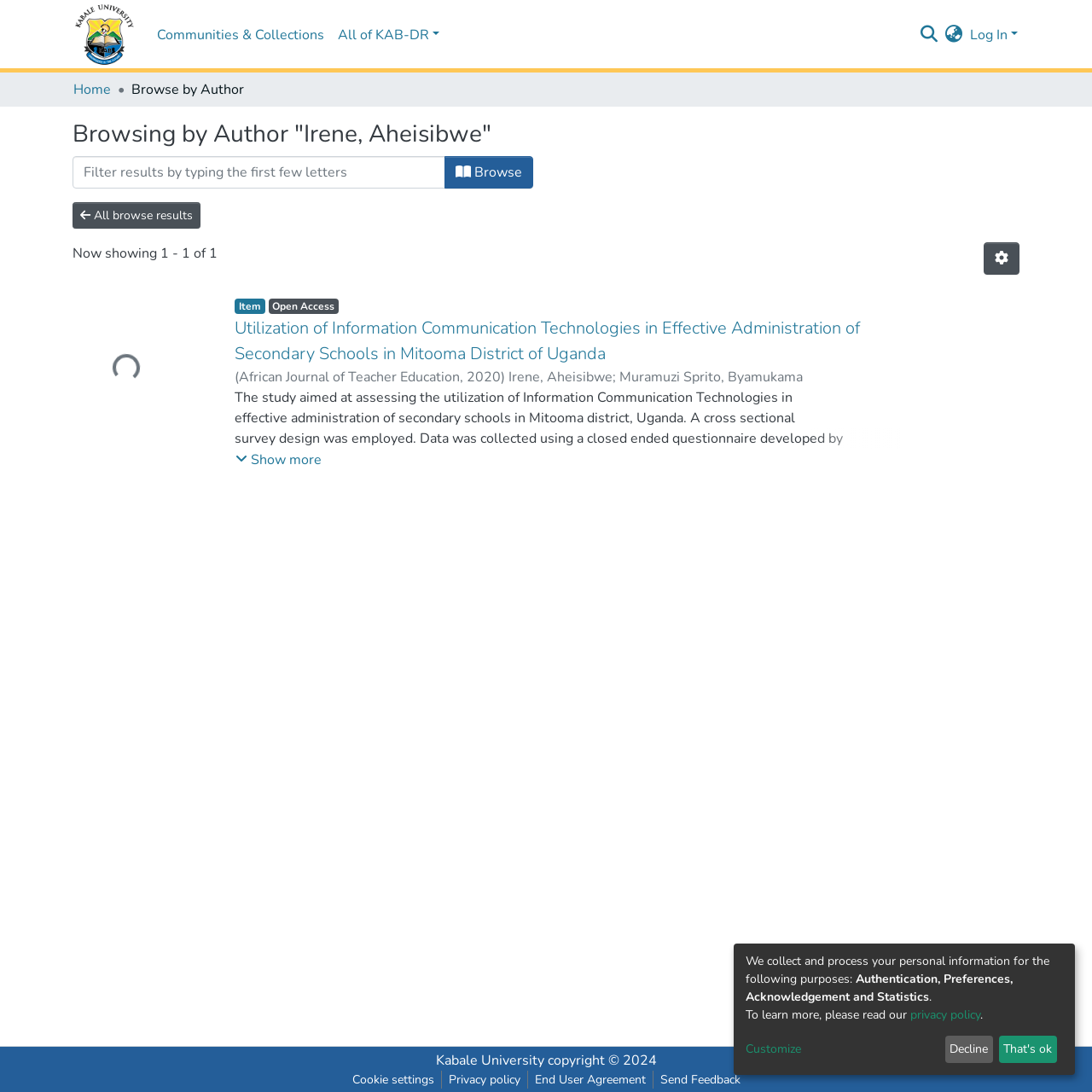Determine the bounding box coordinates of the region that needs to be clicked to achieve the task: "Filter the results".

[0.066, 0.143, 0.408, 0.172]